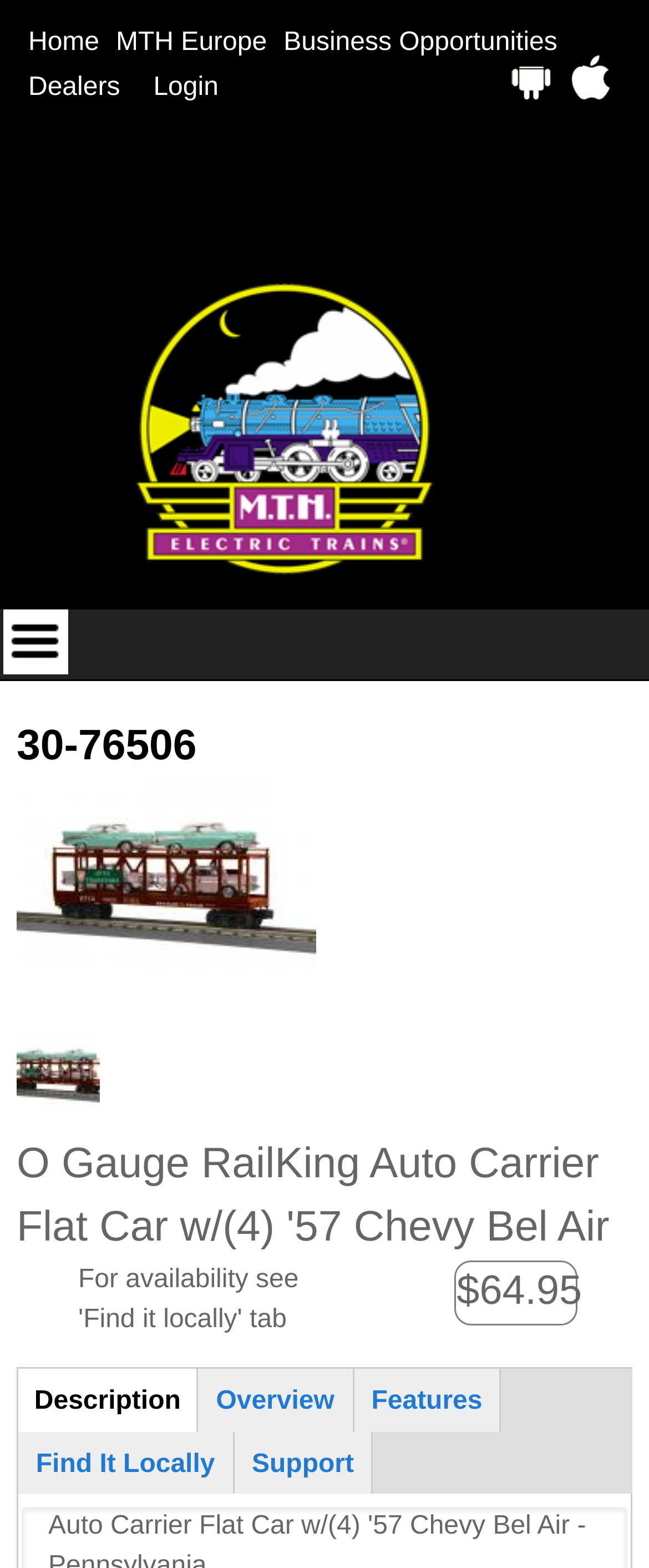Please find the bounding box coordinates of the element that must be clicked to perform the given instruction: "login to account". The coordinates should be four float numbers from 0 to 1, i.e., [left, top, right, bottom].

[0.223, 0.042, 0.349, 0.071]